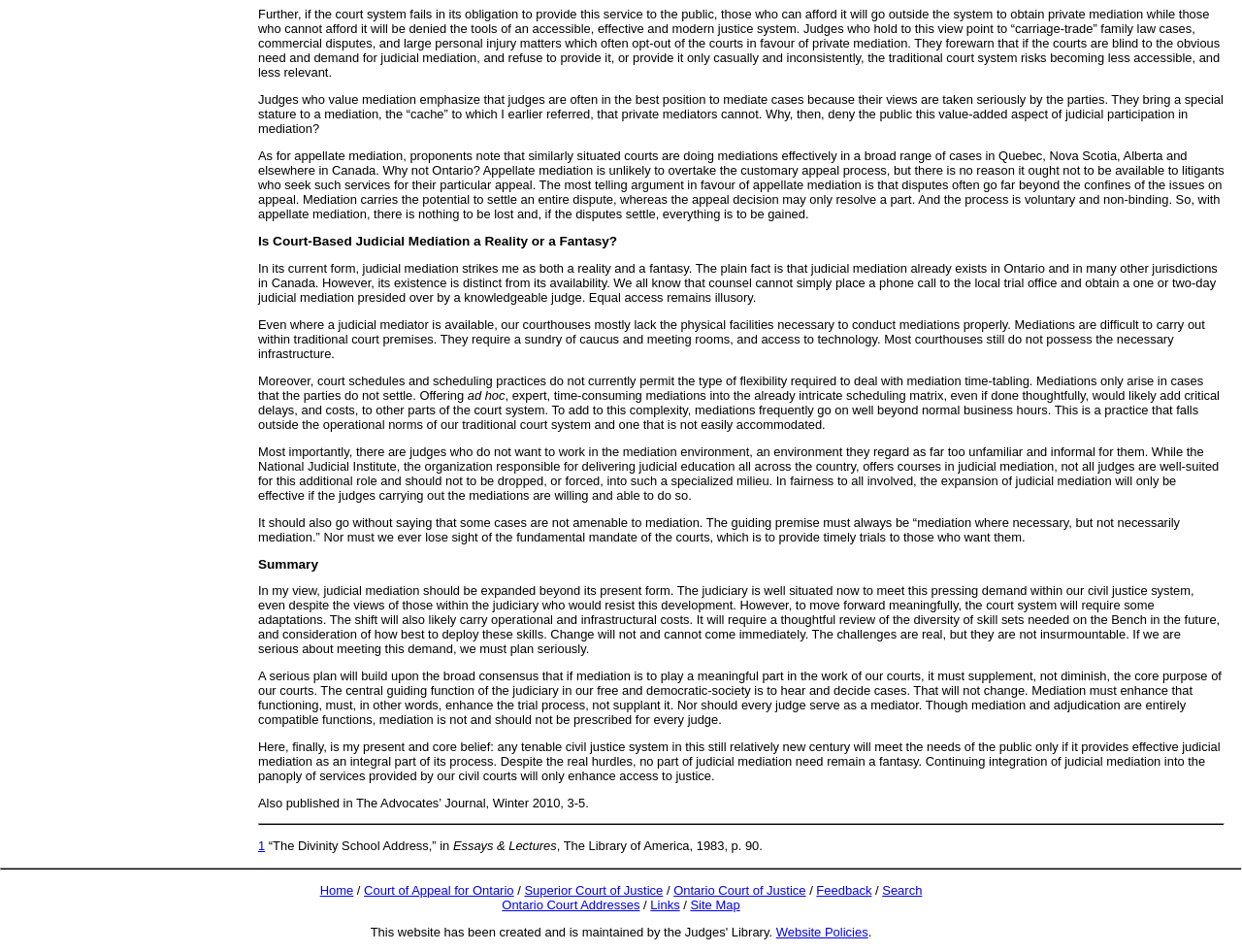Please mark the bounding box coordinates of the area that should be clicked to carry out the instruction: "Click on the 'Court of Appeal for Ontario' link".

[0.293, 0.927, 0.414, 0.943]